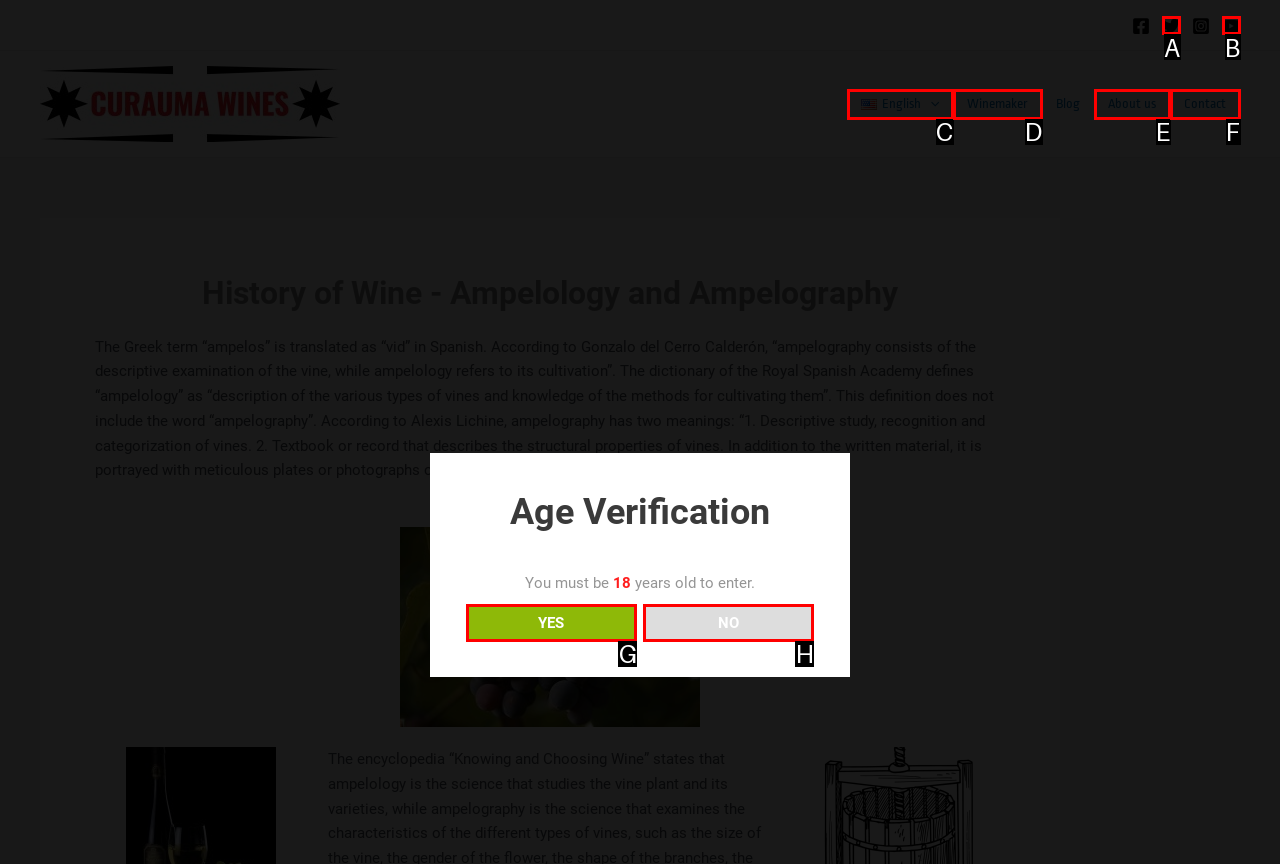Look at the highlighted elements in the screenshot and tell me which letter corresponds to the task: Open Twitter page.

A